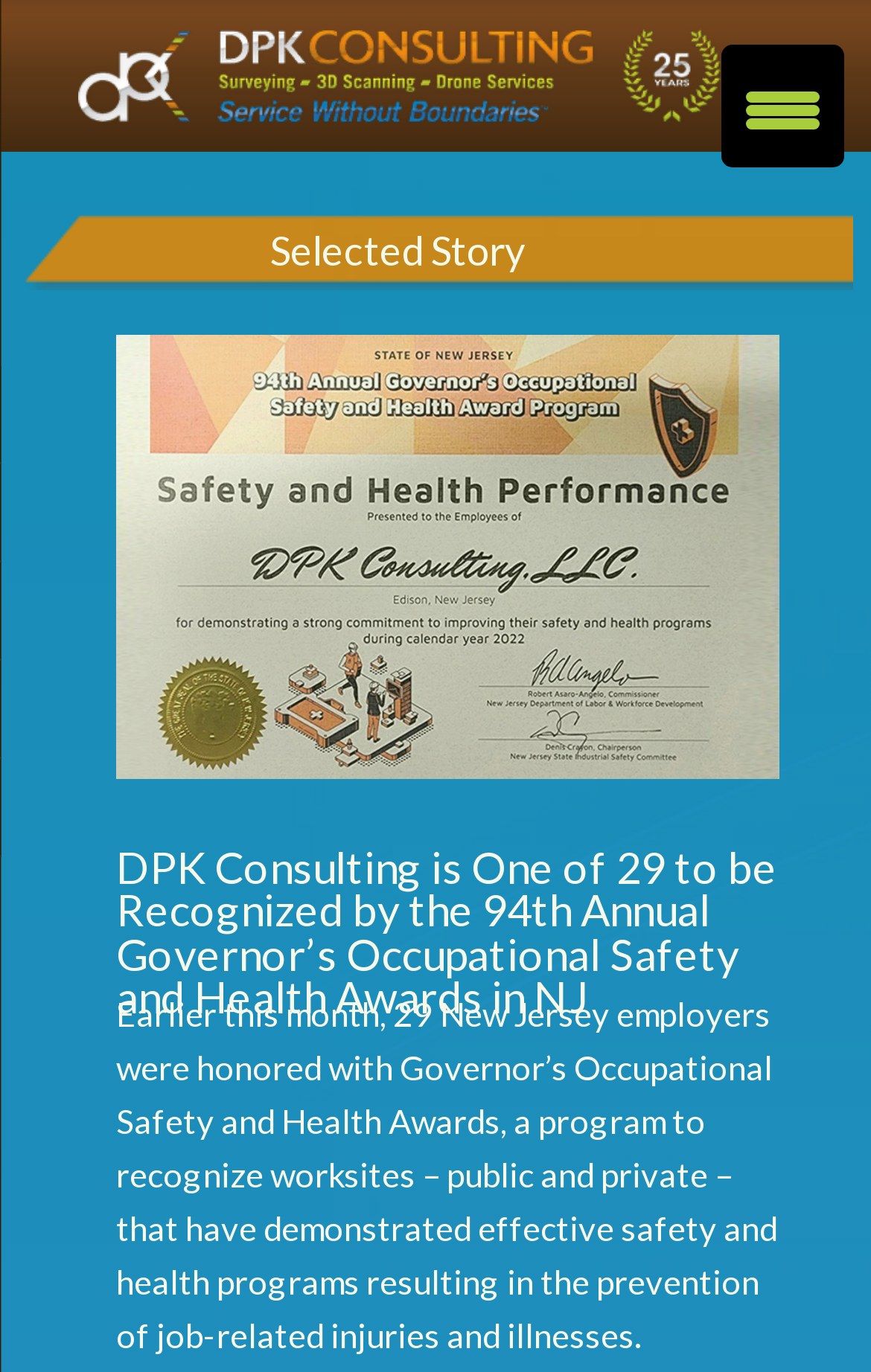What is the logo on the top left?
Based on the image, provide a one-word or brief-phrase response.

DPK Consulting Logo